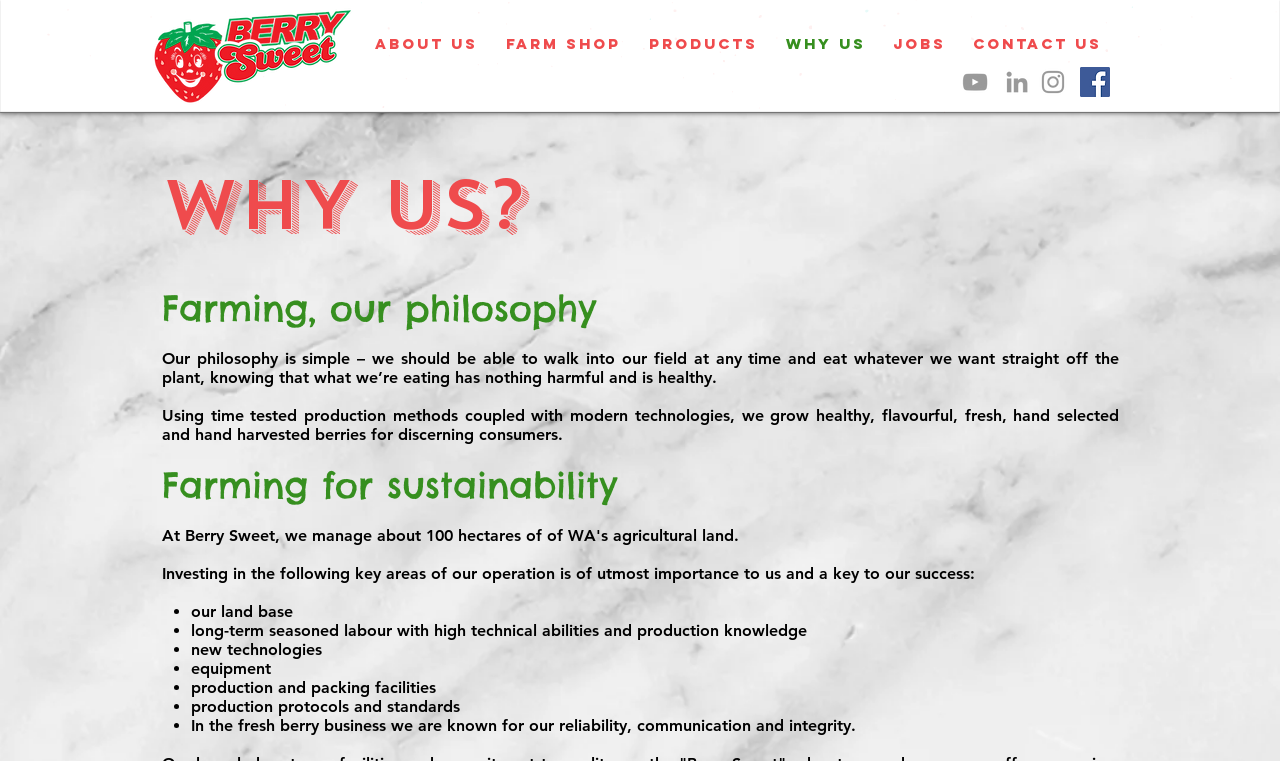Using the description "Jacob Ghanty", locate and provide the bounding box of the UI element.

None